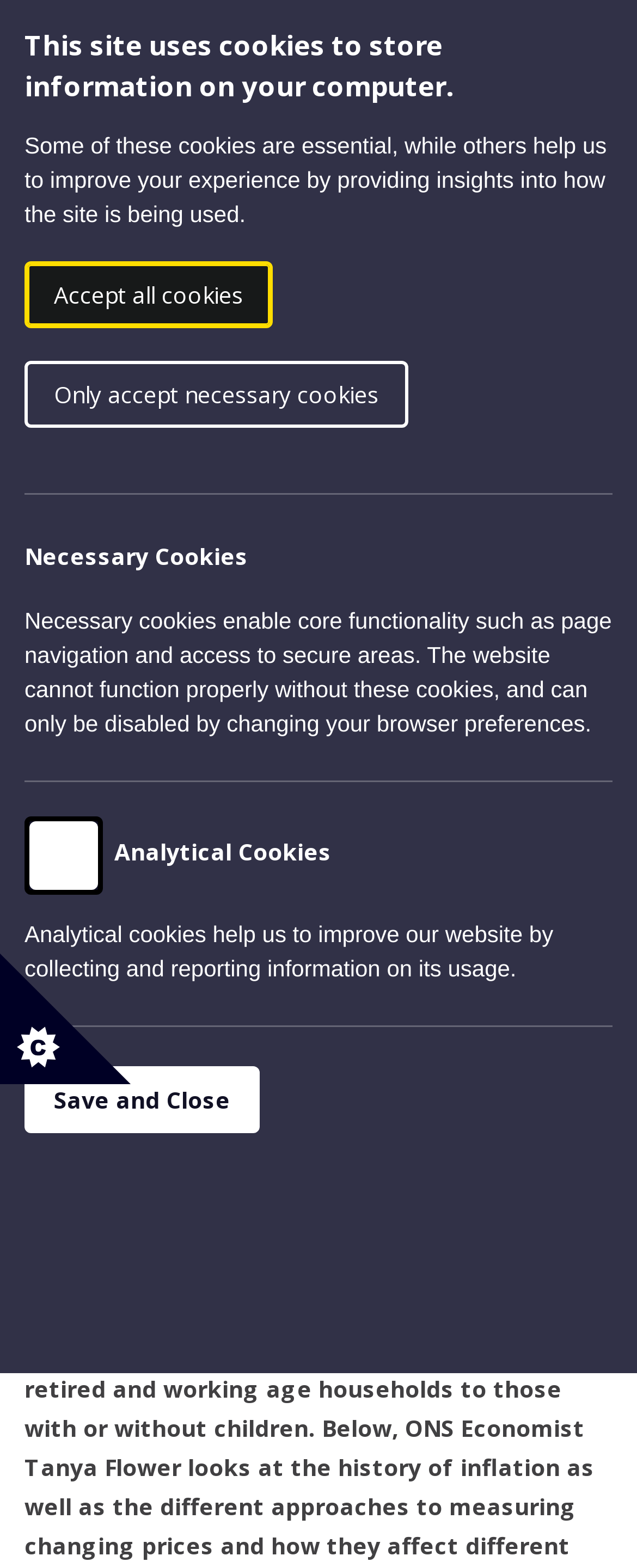Locate the bounding box coordinates of the clickable region necessary to complete the following instruction: "Search for something". Provide the coordinates in the format of four float numbers between 0 and 1, i.e., [left, top, right, bottom].

[0.038, 0.248, 0.851, 0.288]